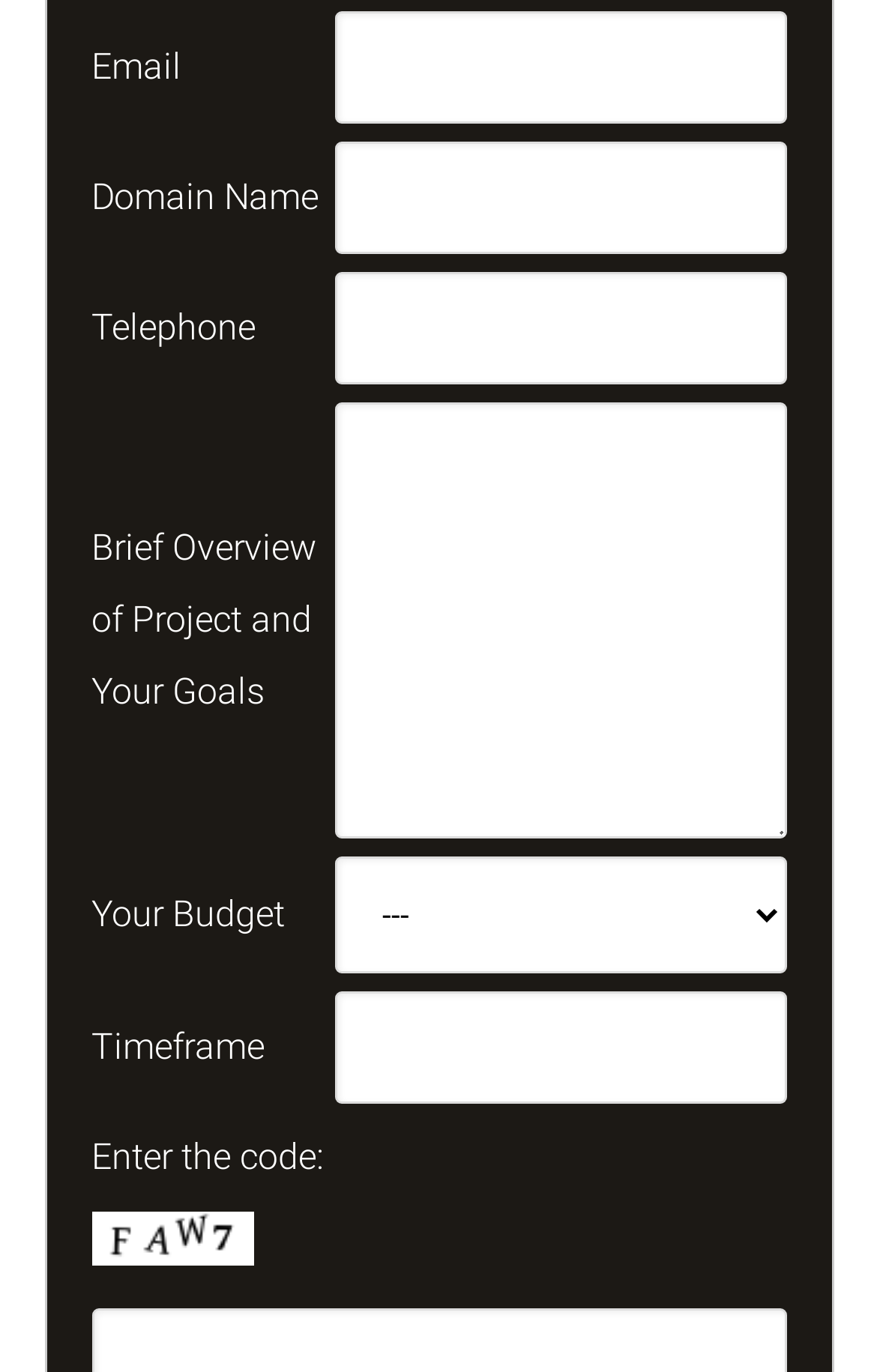Please locate the bounding box coordinates of the element's region that needs to be clicked to follow the instruction: "Select budget". The bounding box coordinates should be provided as four float numbers between 0 and 1, i.e., [left, top, right, bottom].

[0.382, 0.624, 0.896, 0.709]